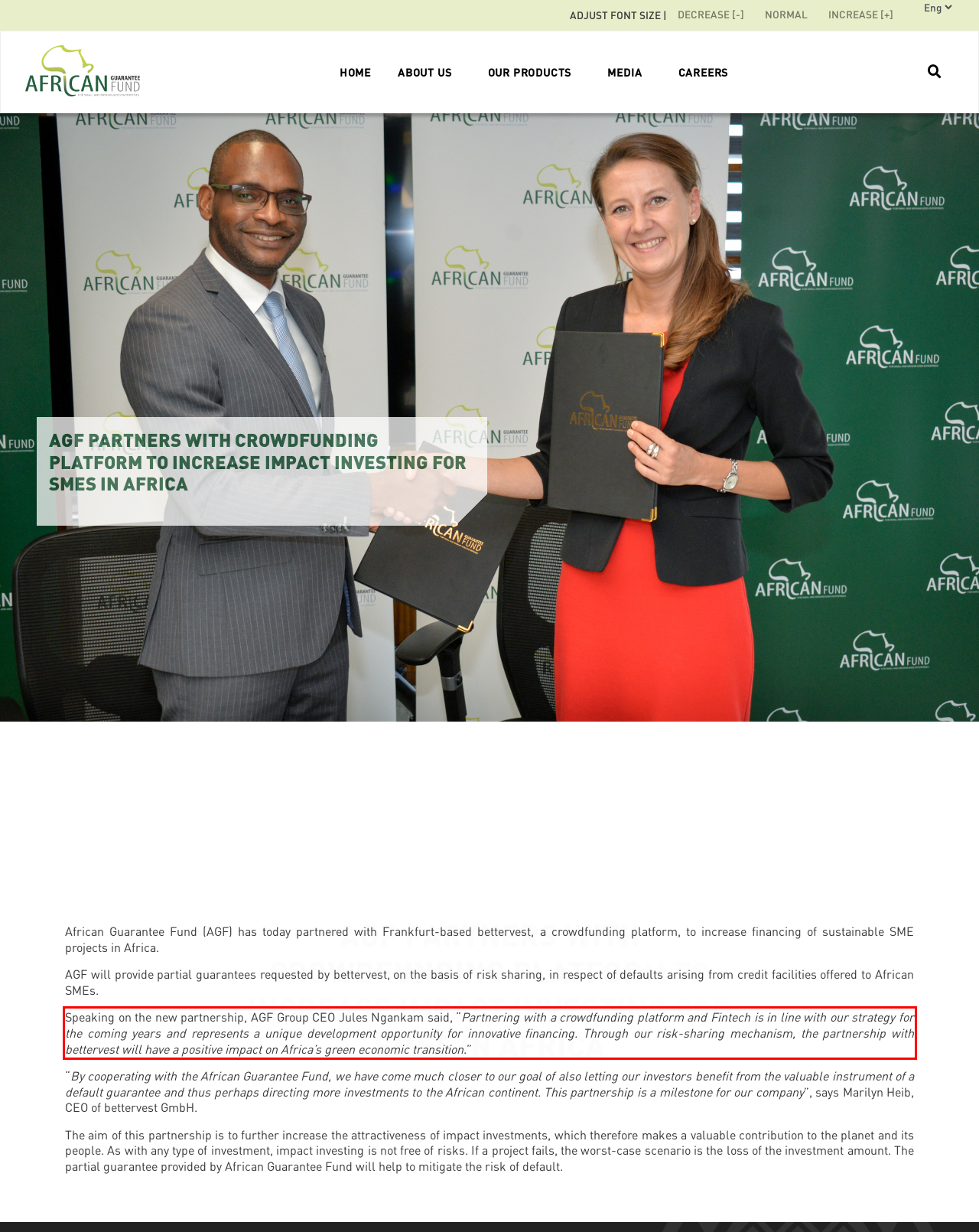Identify and transcribe the text content enclosed by the red bounding box in the given screenshot.

Speaking on the new partnership, AGF Group CEO Jules Ngankam said, “Partnering with a crowdfunding platform and Fintech is in line with our strategy for the coming years and represents a unique development opportunity for innovative financing. Through our risk-sharing mechanism, the partnership with bettervest will have a positive impact on Africa’s green economic transition.”